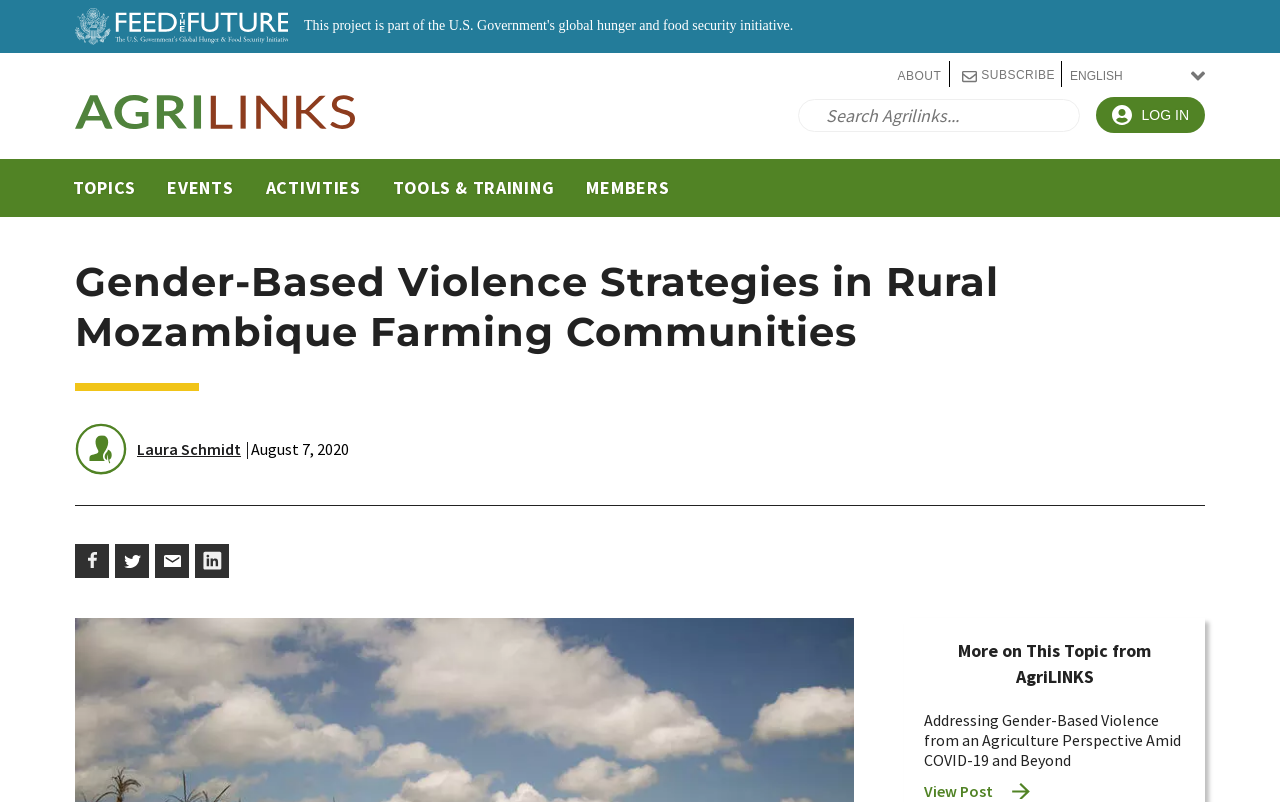Reply to the question with a brief word or phrase: Who is the contributor of the article?

Laura Schmidt